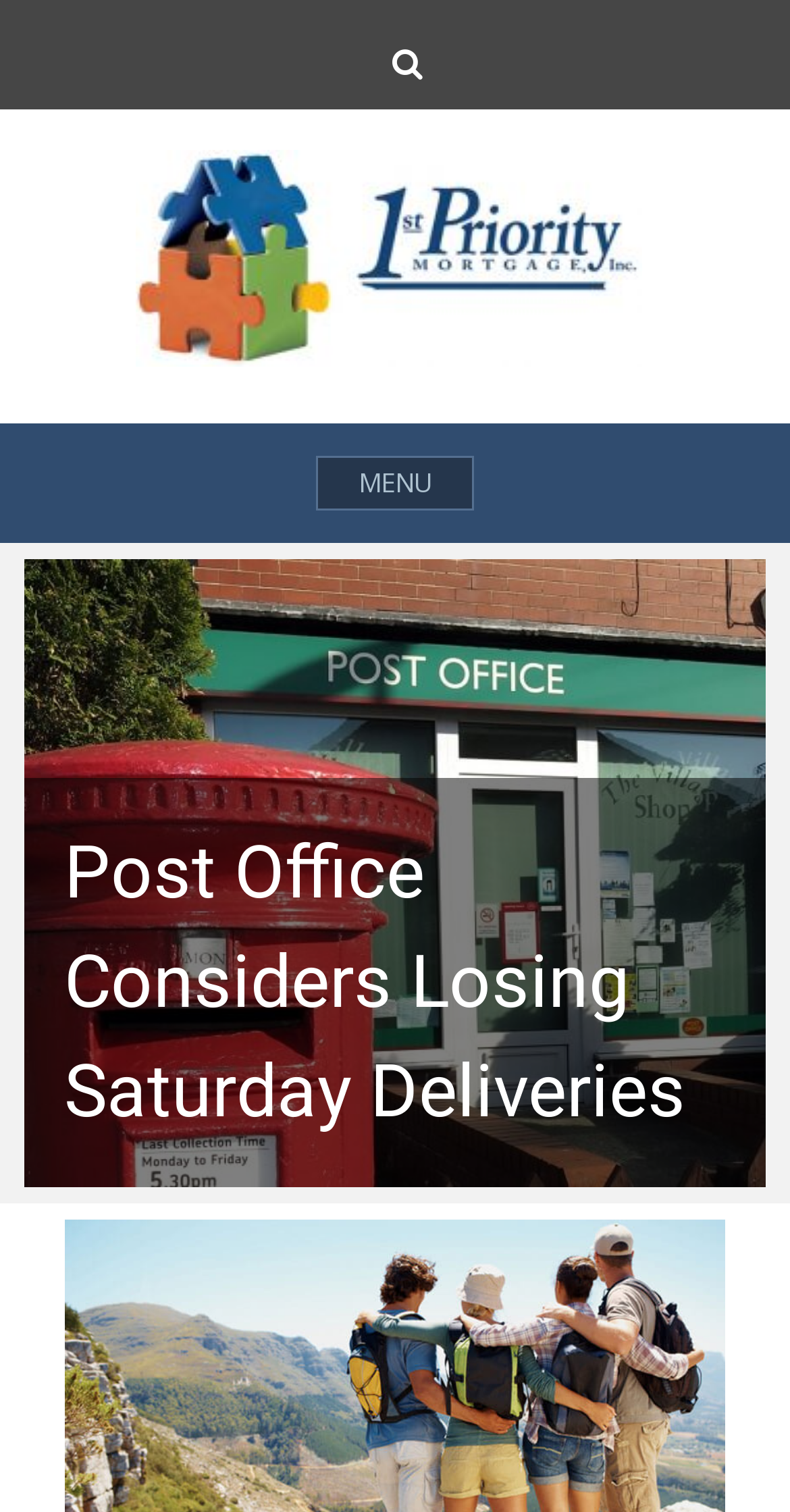What is the name of the website?
Please elaborate on the answer to the question with detailed information.

I determined the answer by looking at the link element with the text 'First Stop Mortgage Rates' which is likely to be the name of the website.